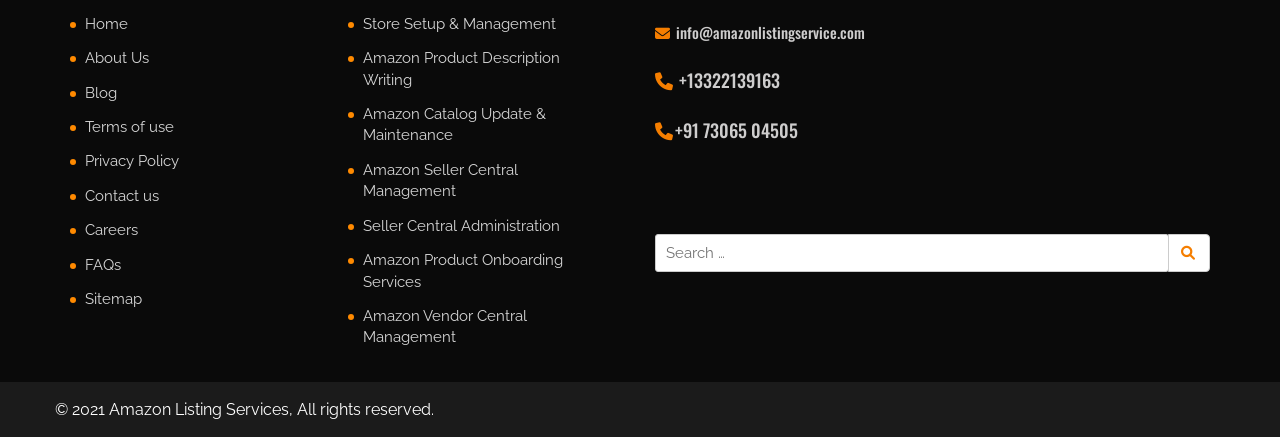What is the phone number of the company?
Look at the image and respond with a one-word or short phrase answer.

+13322139163